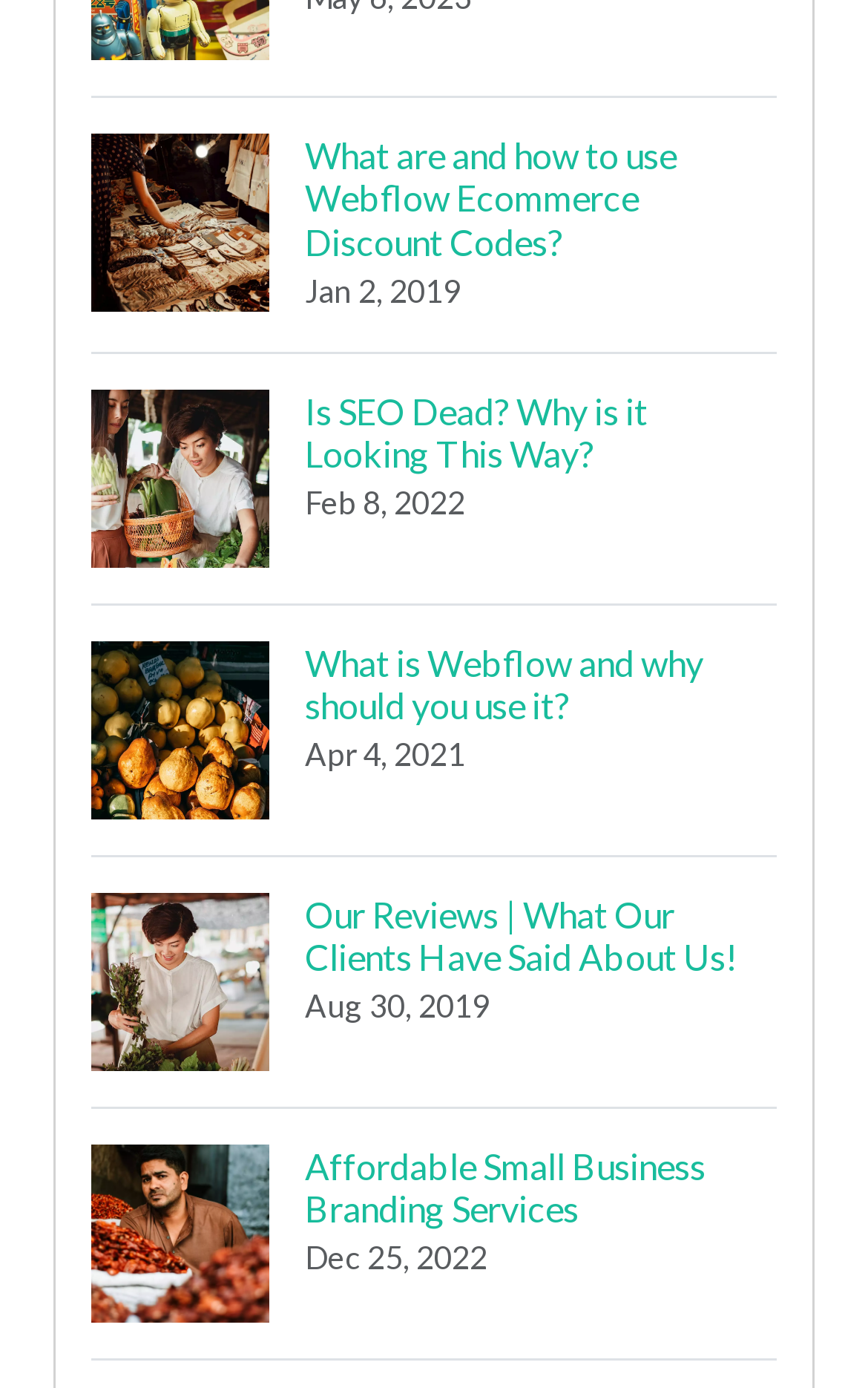What is the topic of the last article?
Based on the visual information, provide a detailed and comprehensive answer.

The last article's heading is 'Affordable Small Business Branding Services' which indicates that the topic of the last article is about affordable small business branding services.